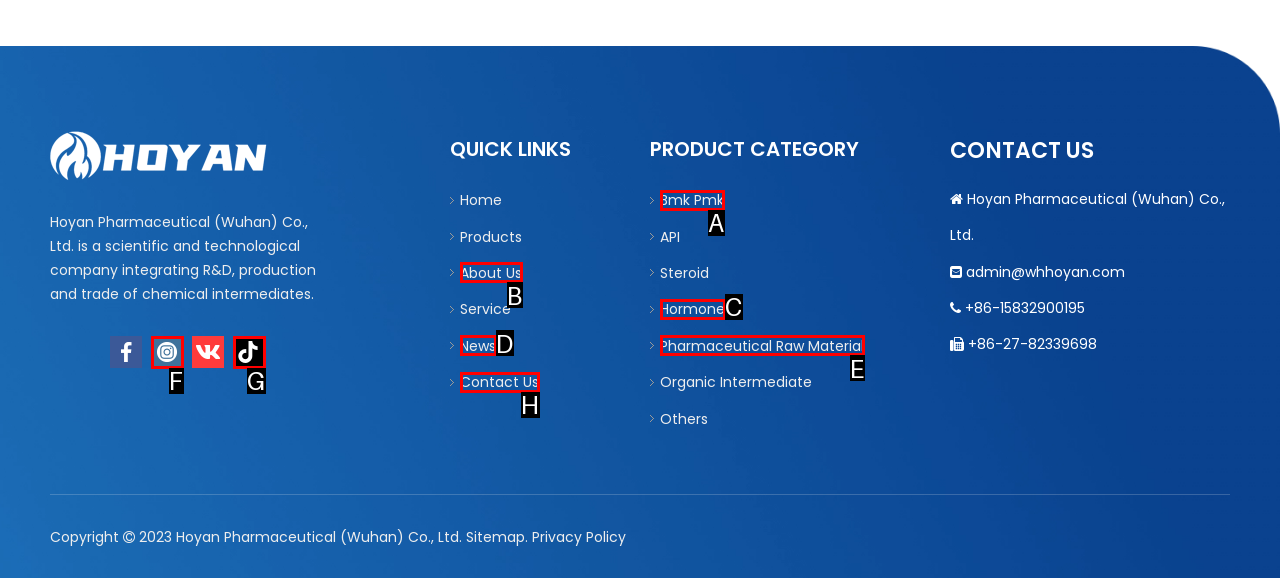Based on the description: Hartman, select the HTML element that fits best. Provide the letter of the matching option.

None